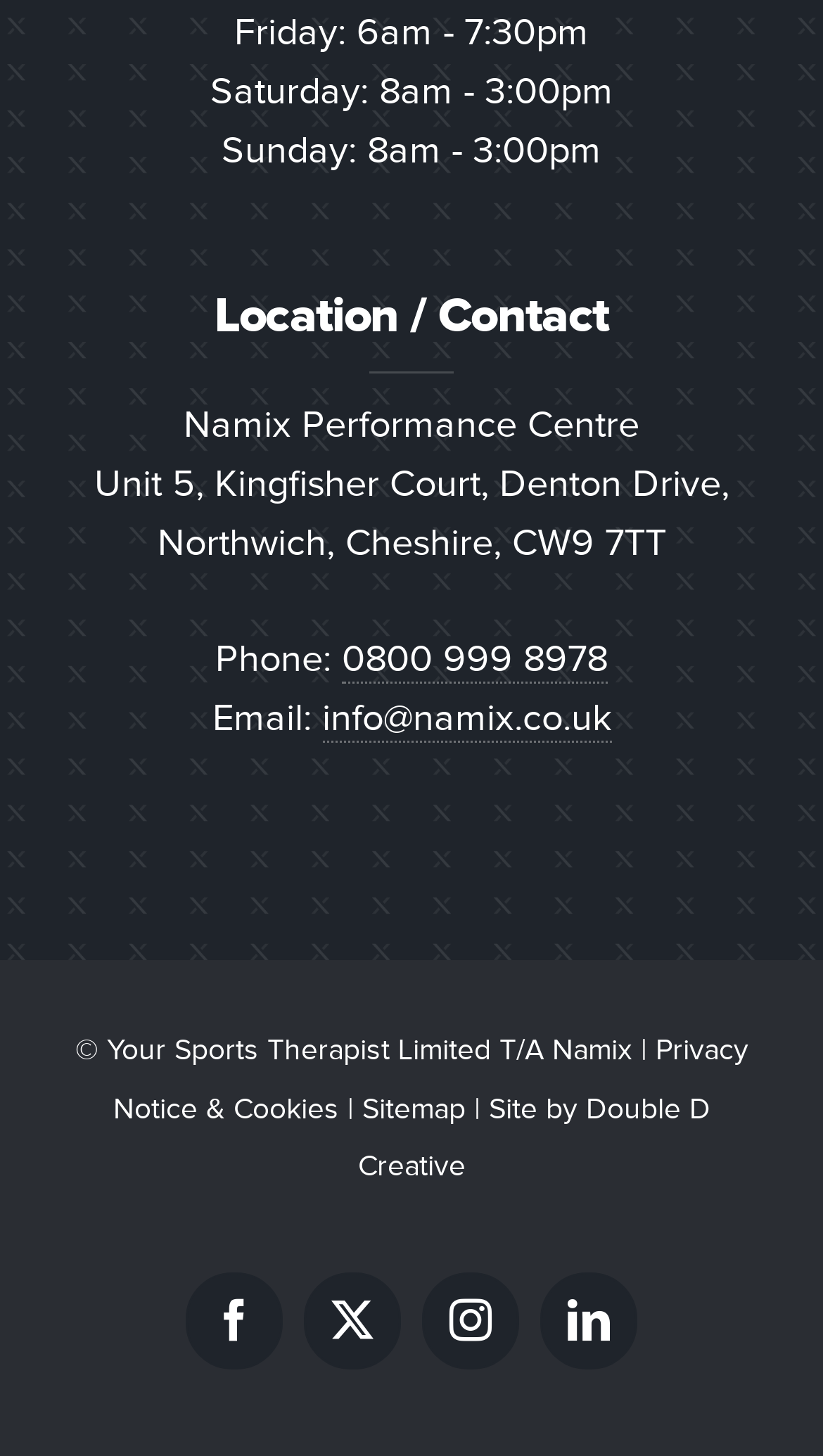What is the name of the company that developed the website?
Please provide a single word or phrase in response based on the screenshot.

Double D Creative